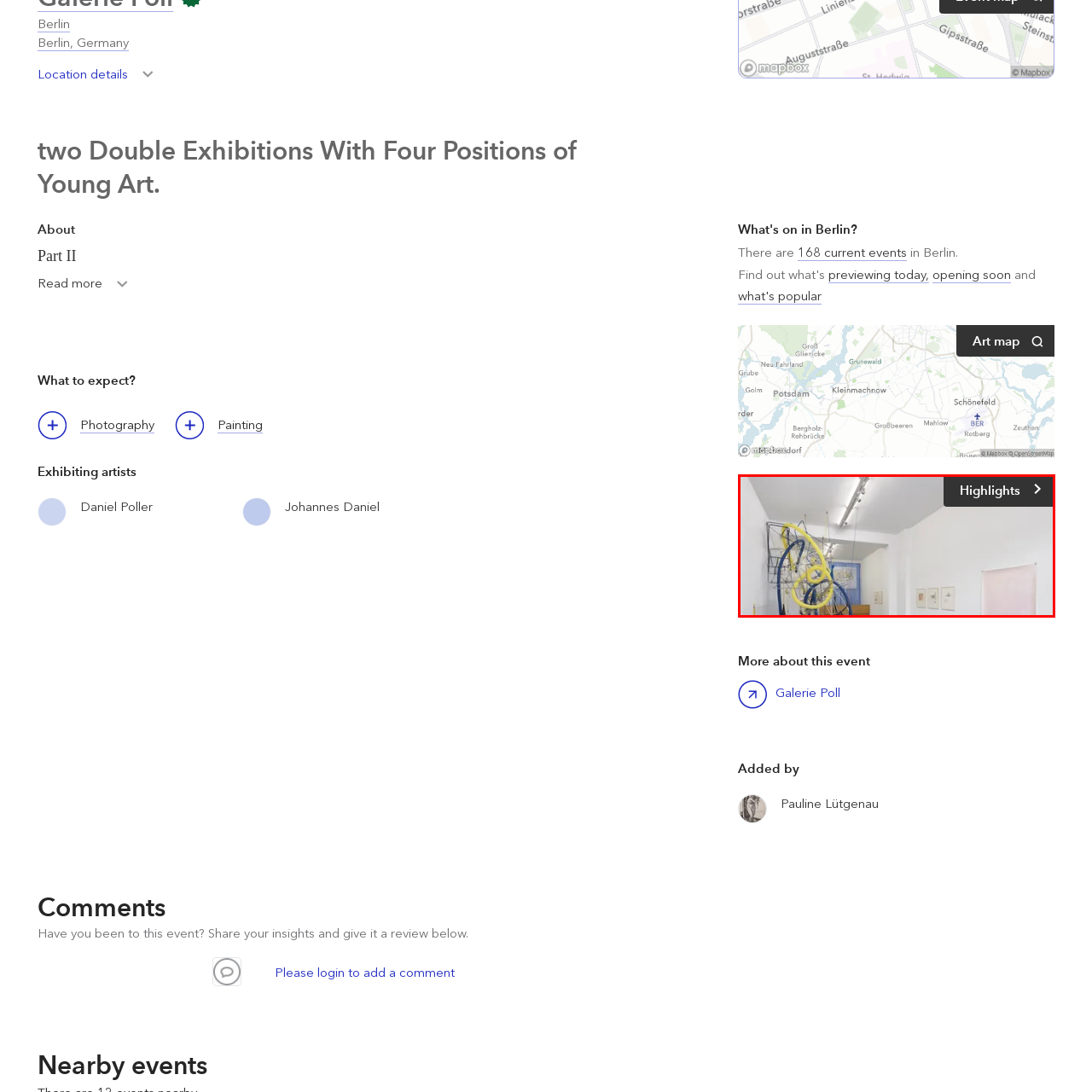What is the purpose of the text 'Highlights'?
Look at the area highlighted by the red bounding box and answer the question in detail, drawing from the specifics shown in the image.

The text 'Highlights' in the foreground suggests that this installation is part of a curated selection of notable works currently on display, implying that it serves as an indicator of the gallery's notable or featured artworks.